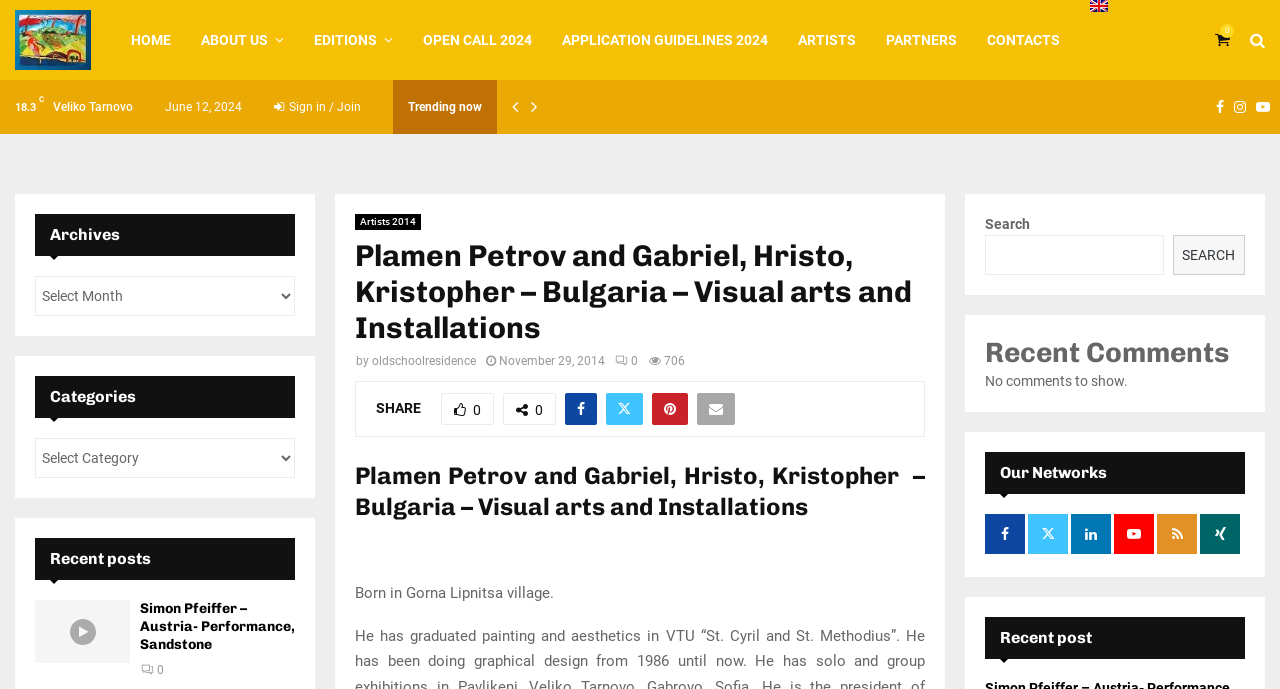What is the type of art the artist creates?
Please provide a comprehensive answer based on the details in the screenshot.

I found the answer by looking at the heading element that says 'Plamen Petrov and Gabriel, Hristo, Kristopher – Bulgaria – Visual arts and Installations'.